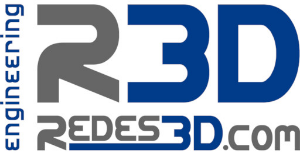Answer the question below with a single word or a brief phrase: 
What is the focus of Redes3D's services?

3D engineering